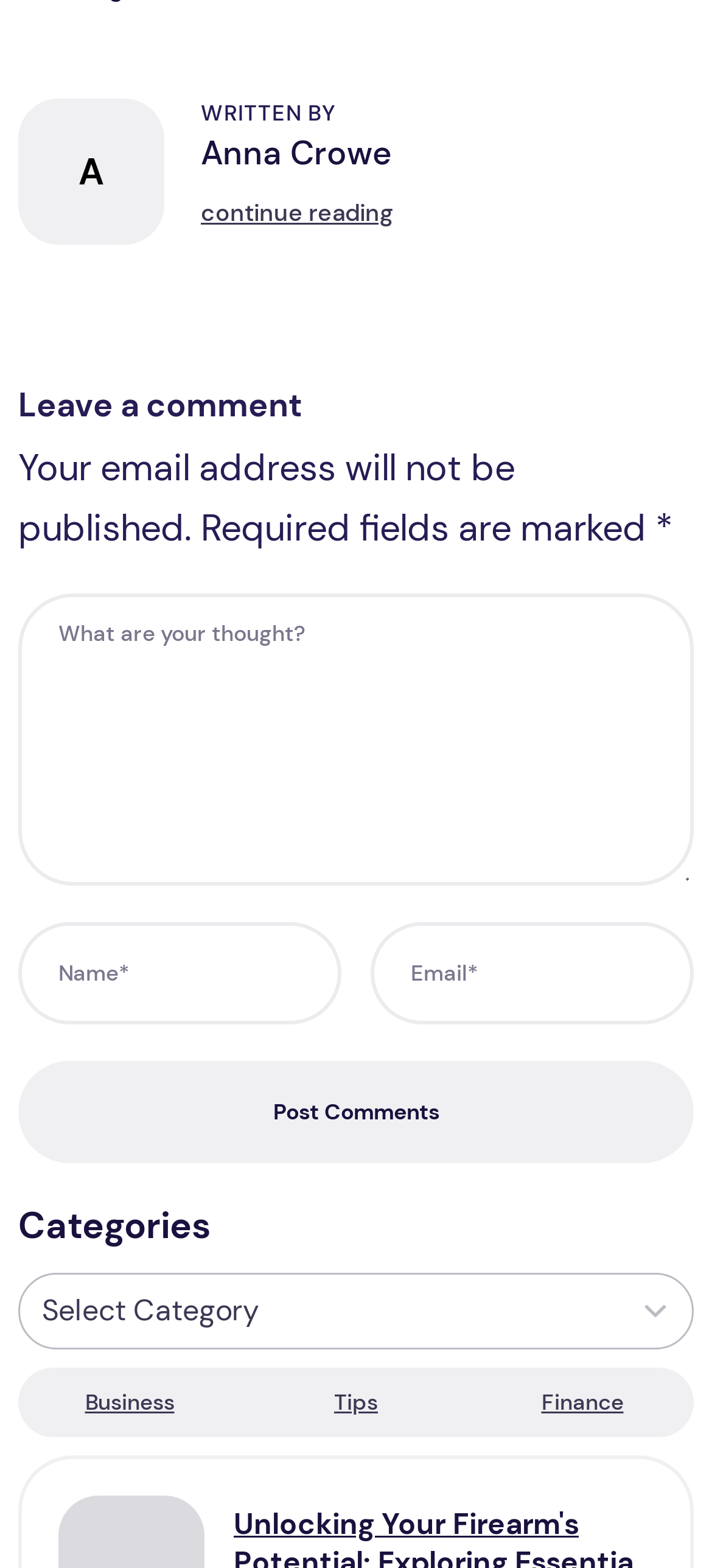Locate the bounding box coordinates for the element described below: "name="comment" placeholder="What are your thought?"". The coordinates must be four float values between 0 and 1, formatted as [left, top, right, bottom].

[0.026, 0.379, 0.974, 0.565]